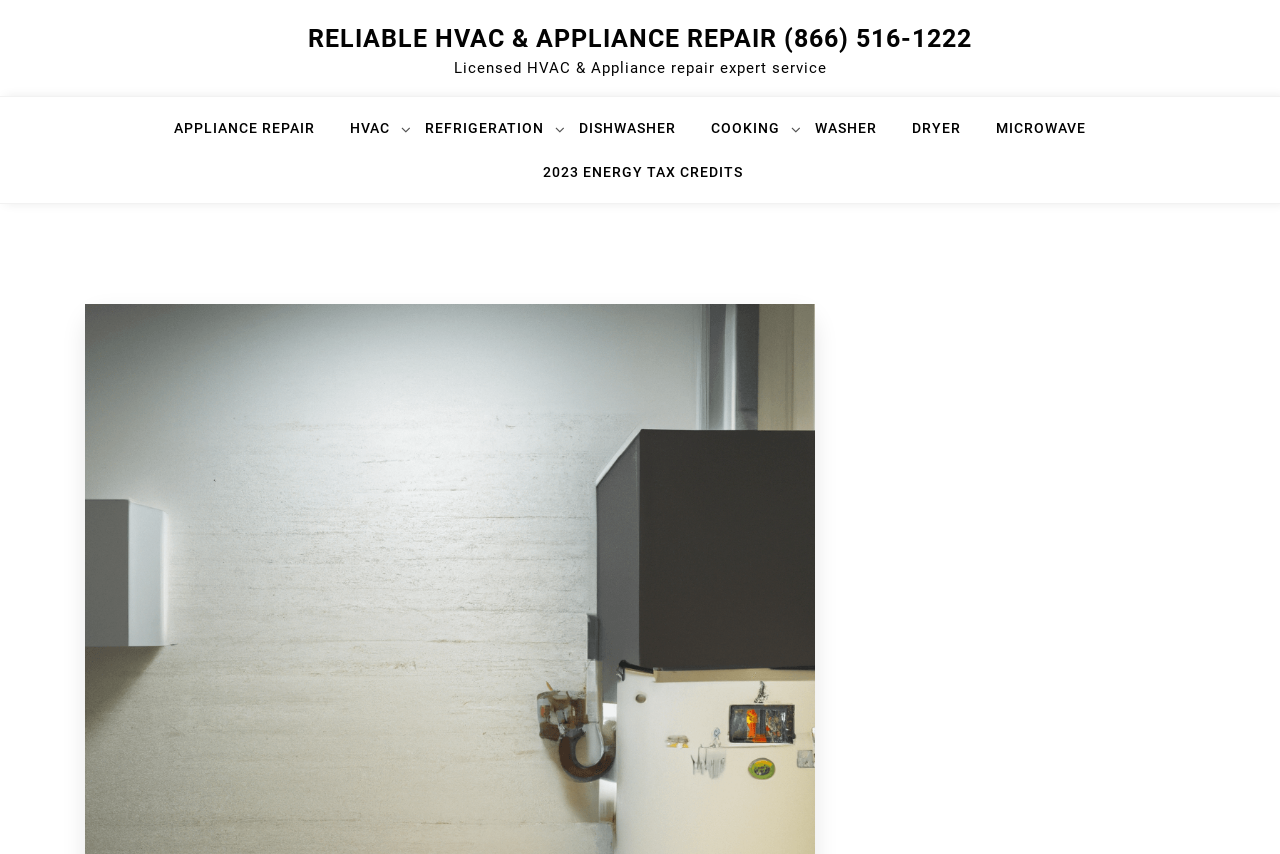Describe the webpage in detail, including text, images, and layout.

The webpage is about Trane furnace replacement and upgrade services in San Diego. At the top, there is a prominent link with a phone number, "RELIABLE HVAC & APPLIANCE REPAIR (866) 516-1222", which is centered and takes up about half of the screen width. Below this link, there is a brief description of the service, "Licensed HVAC & Appliance repair expert service".

On the same horizontal level as the description, there are seven links arranged horizontally, each representing a different type of appliance or service: "APPLIANCE REPAIR", "HVAC", "REFRIGERATION", "DISHWASHER", "COOKING", "WASHER", and "DRYER". These links are evenly spaced and take up about two-thirds of the screen width.

To the right of the "REFRIGERATION" link, there is another link, "MICROWAVE", which is aligned with the other links. Below the row of links, there is a separate link, "2023 ENERGY TAX CREDITS", which is centered and takes up about a quarter of the screen width.

Overall, the webpage has a clear focus on promoting Trane furnace replacement services and highlighting the expertise of the provider in various appliance repair areas.